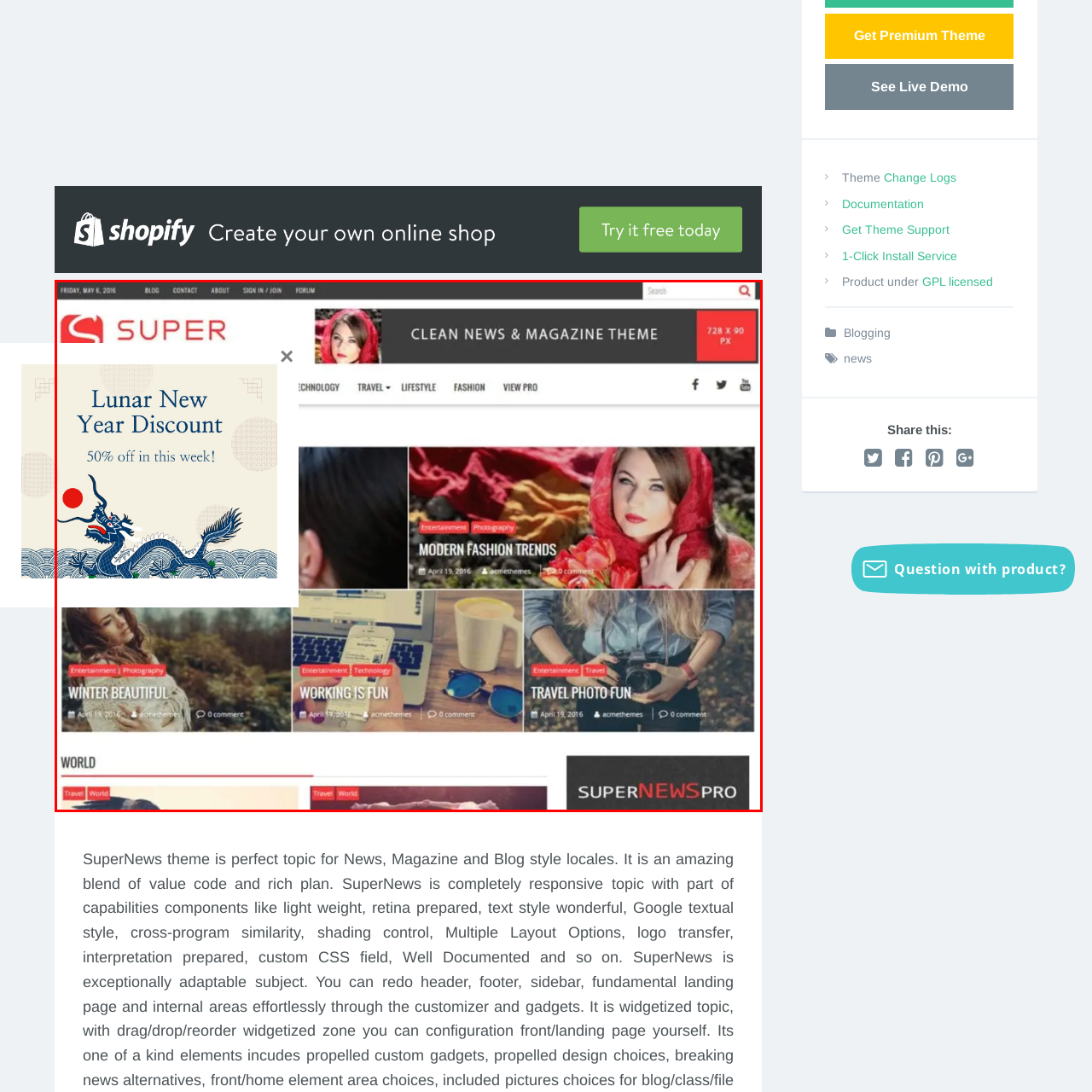Focus on the portion of the image highlighted in red and deliver a detailed explanation for the following question: What color is the dragon?

The caption describes the graphical elements on the banner, mentioning a 'blue dragon' as one of the vibrant elements, which suggests the dragon's color is blue.